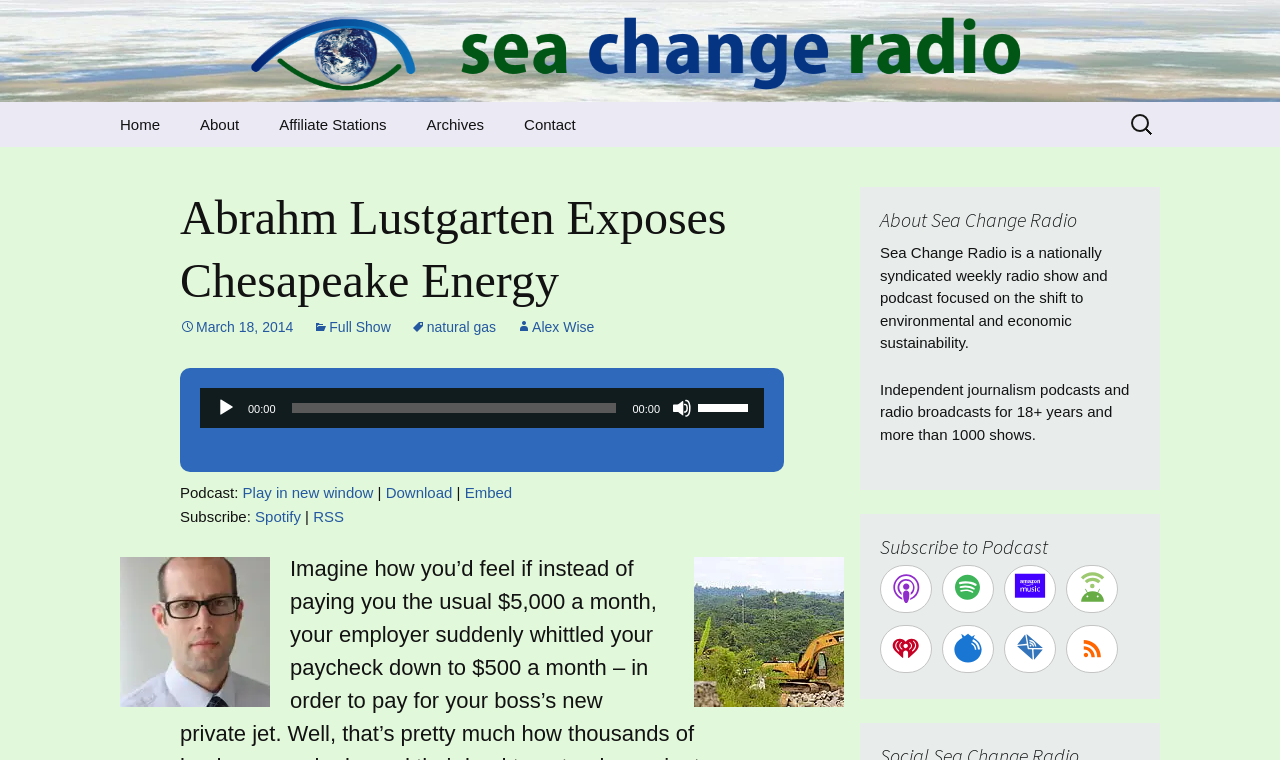Identify the bounding box coordinates for the region of the element that should be clicked to carry out the instruction: "Go to the home page". The bounding box coordinates should be four float numbers between 0 and 1, i.e., [left, top, right, bottom].

[0.078, 0.135, 0.141, 0.194]